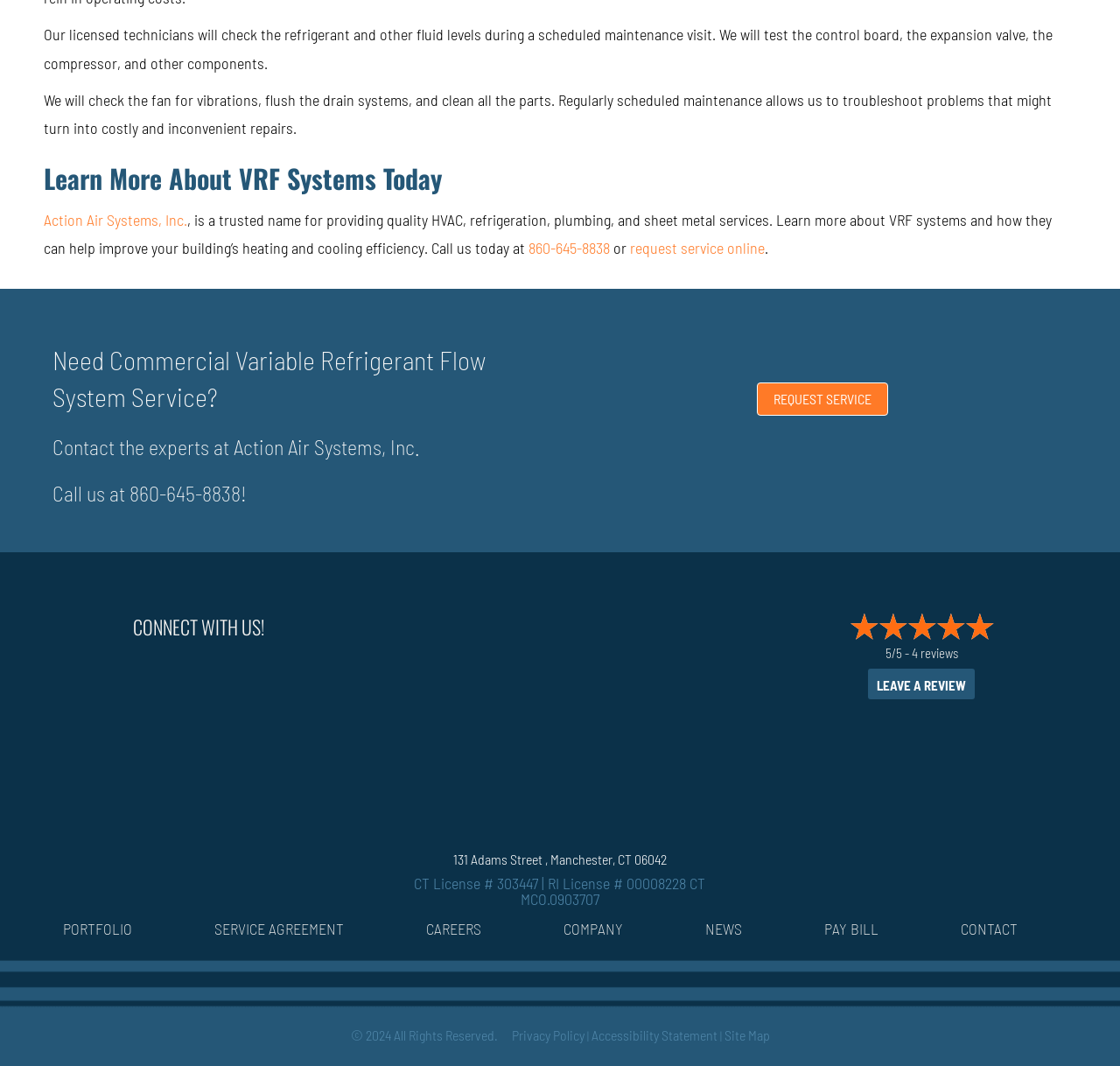Please specify the bounding box coordinates of the element that should be clicked to execute the given instruction: 'Call the company'. Ensure the coordinates are four float numbers between 0 and 1, expressed as [left, top, right, bottom].

[0.472, 0.223, 0.545, 0.242]